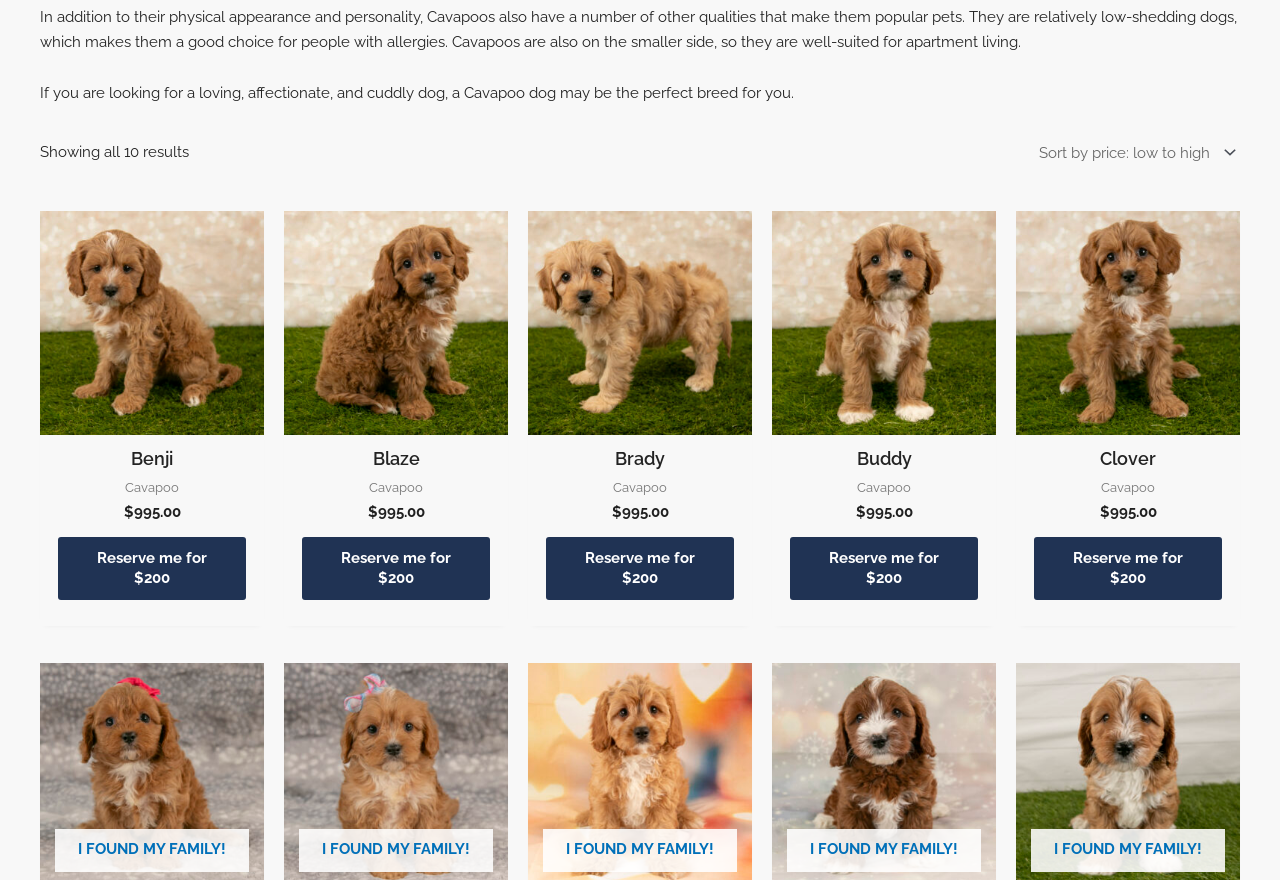Please determine the bounding box coordinates for the UI element described as: "Benji".

[0.045, 0.507, 0.192, 0.544]